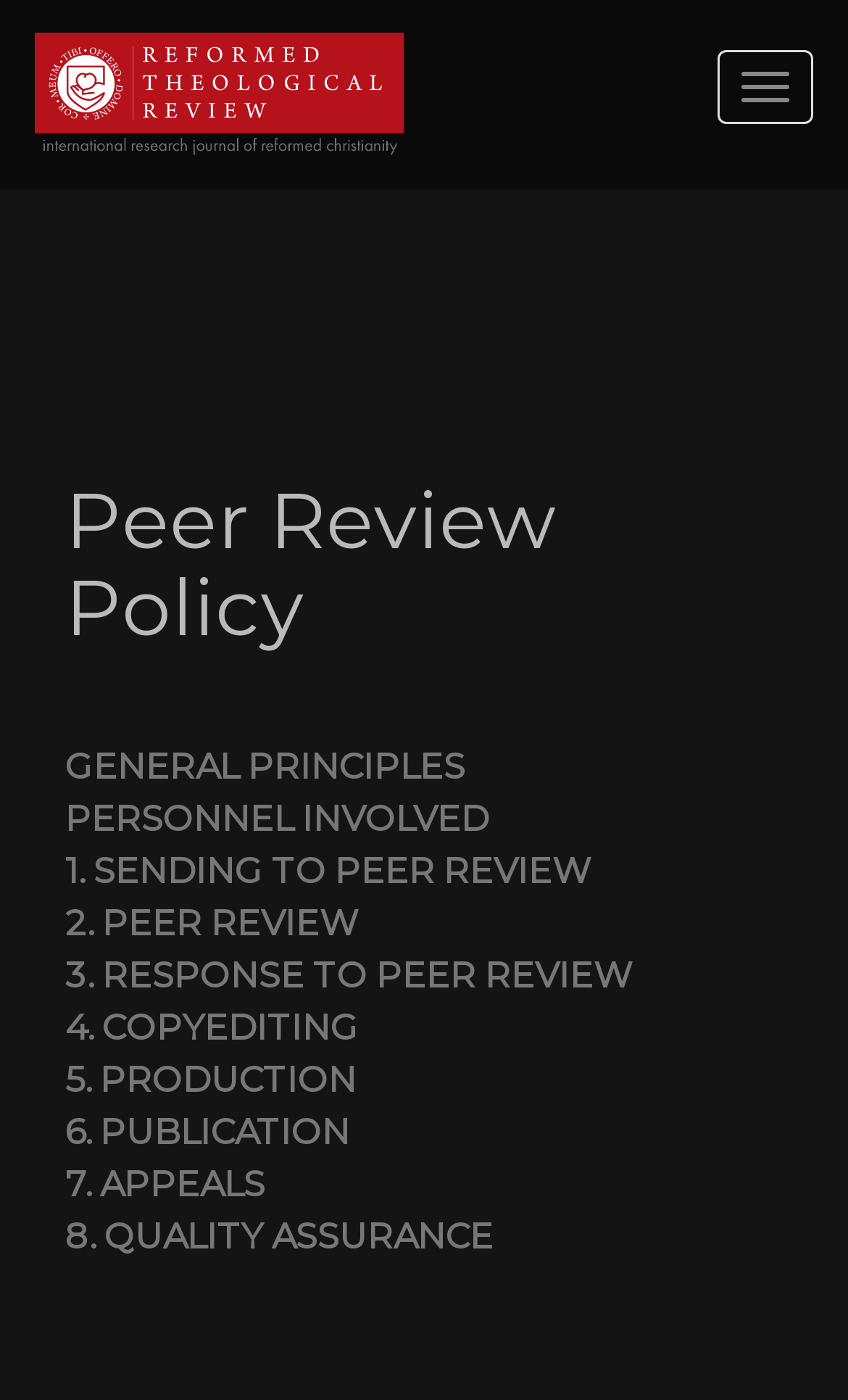Specify the bounding box coordinates of the region I need to click to perform the following instruction: "Go to Reformed Theological Review". The coordinates must be four float numbers in the range of 0 to 1, i.e., [left, top, right, bottom].

[0.003, 0.023, 0.515, 0.112]